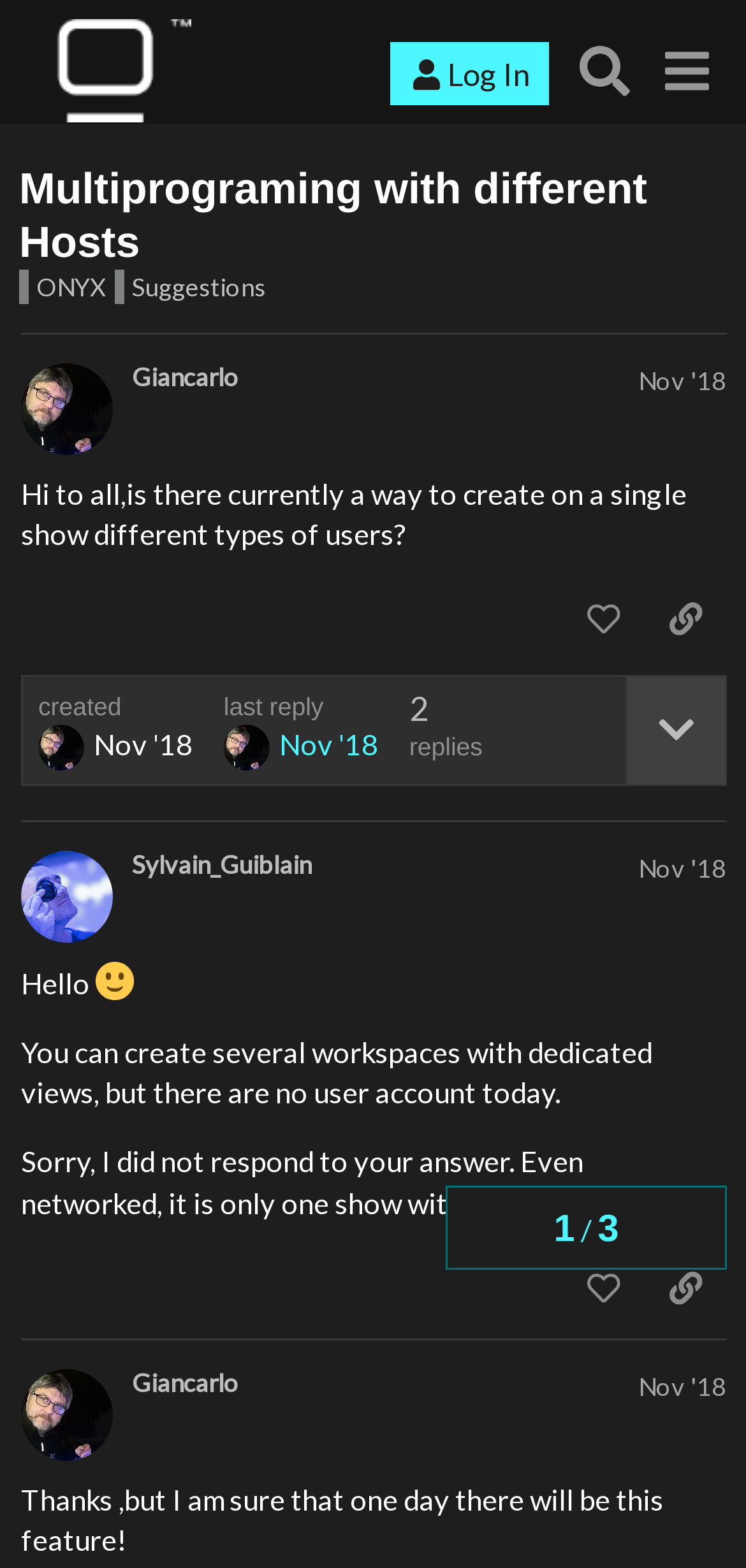Determine the bounding box coordinates of the area to click in order to meet this instruction: "Search for topics".

[0.755, 0.02, 0.865, 0.072]